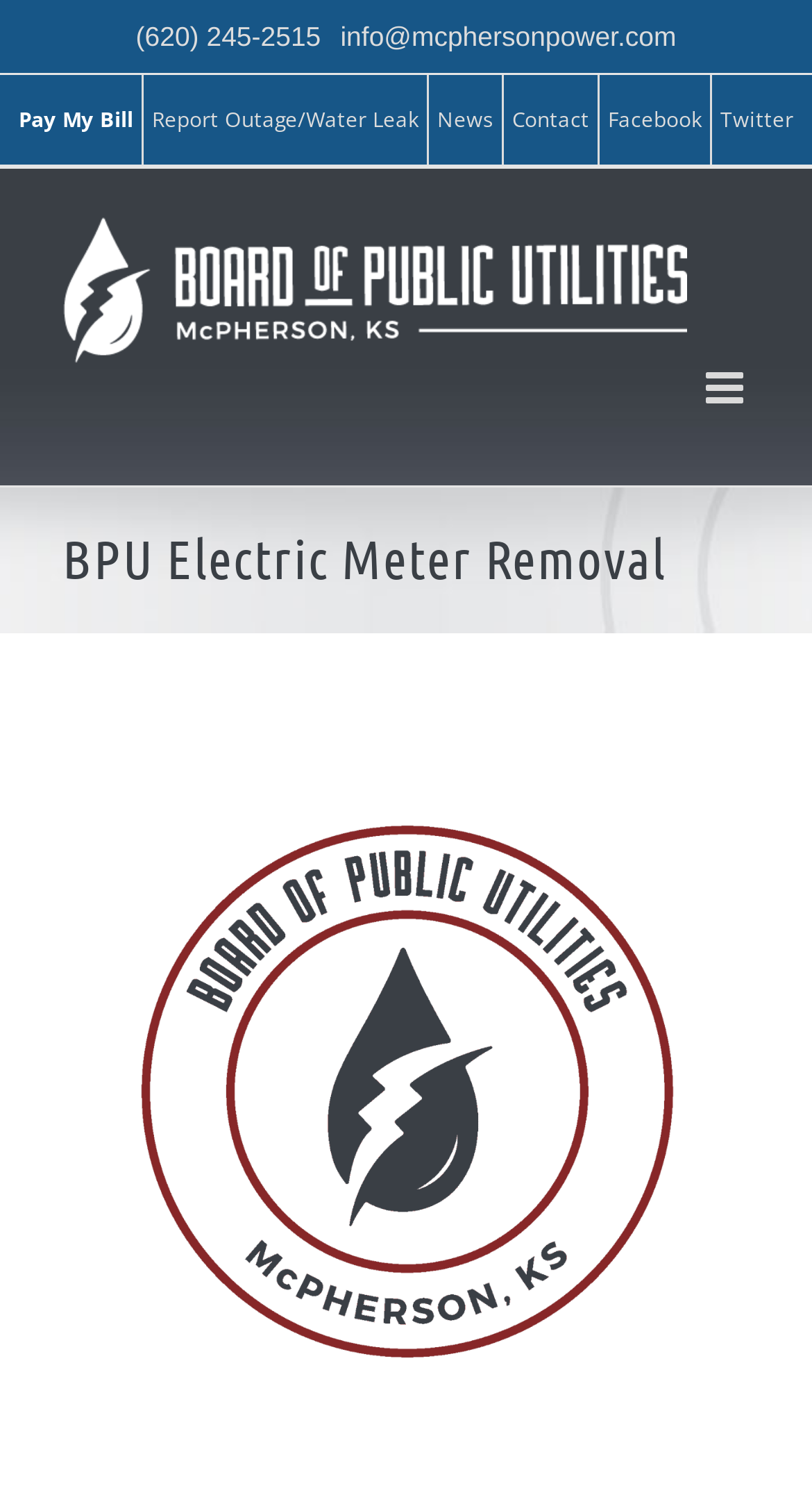Generate the main heading text from the webpage.

BPU Electric Meter Removal